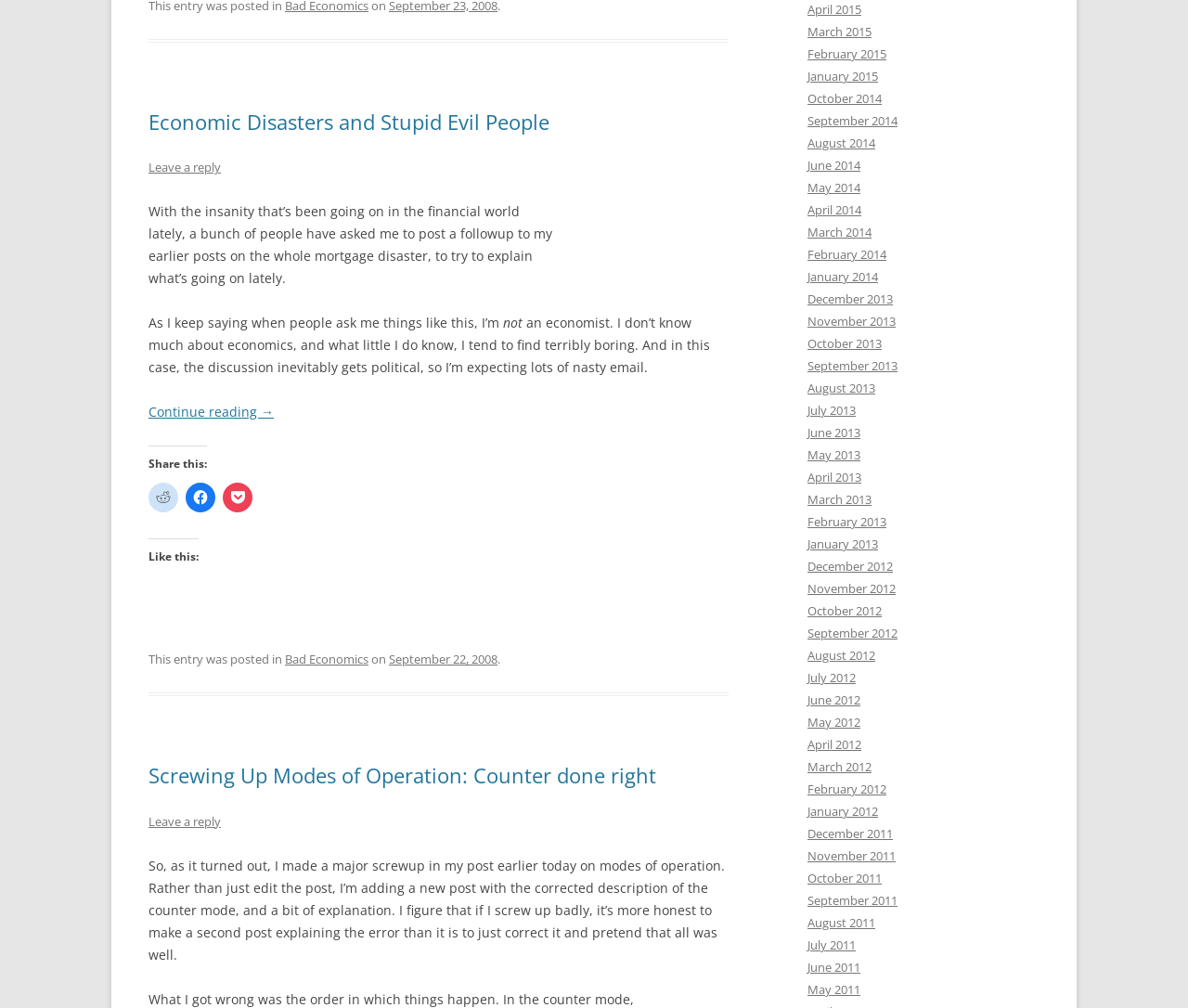Find and indicate the bounding box coordinates of the region you should select to follow the given instruction: "Click on About Us".

None